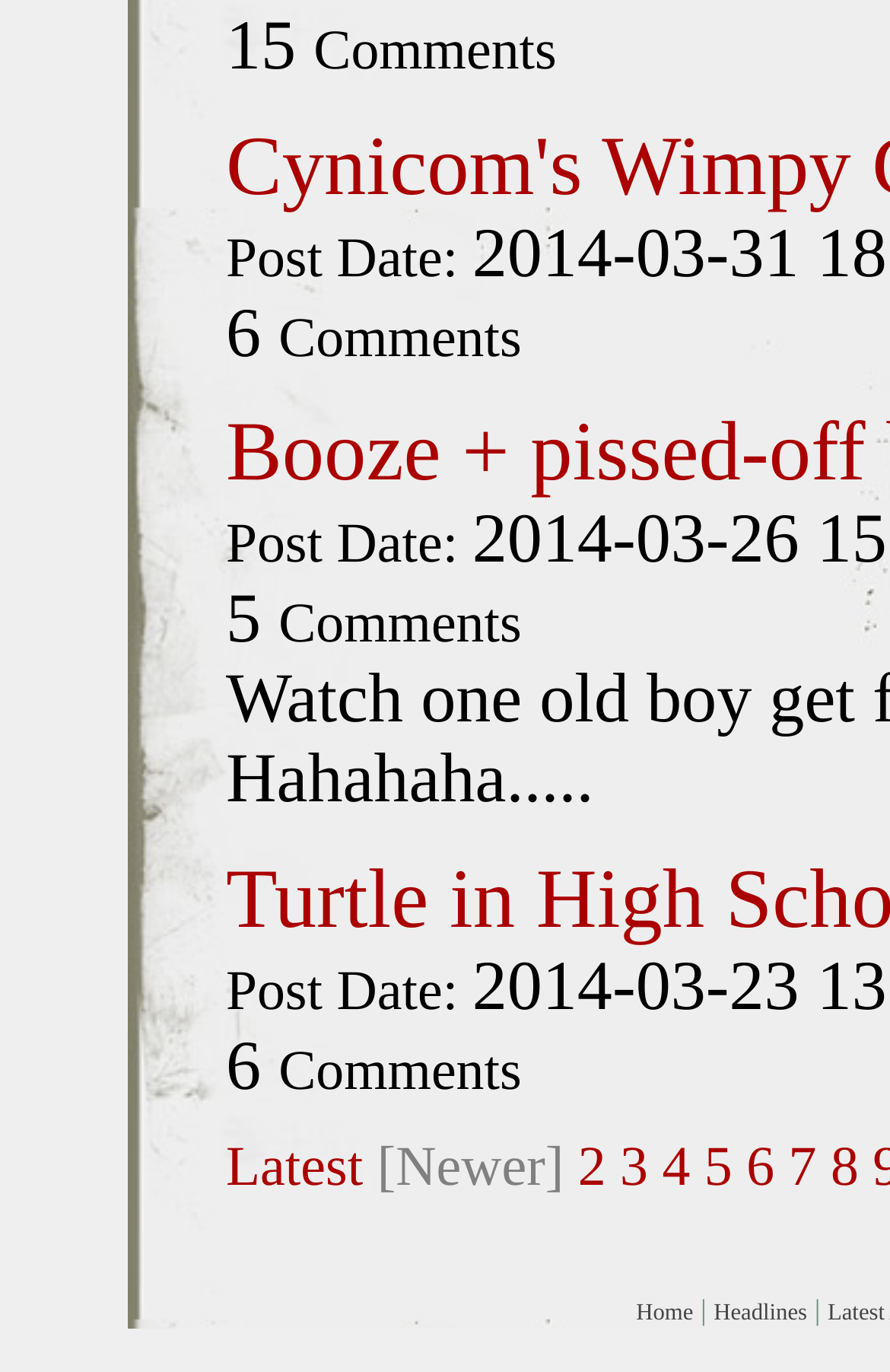Provide your answer in a single word or phrase: 
How many times does the 'Comments' label appear?

3